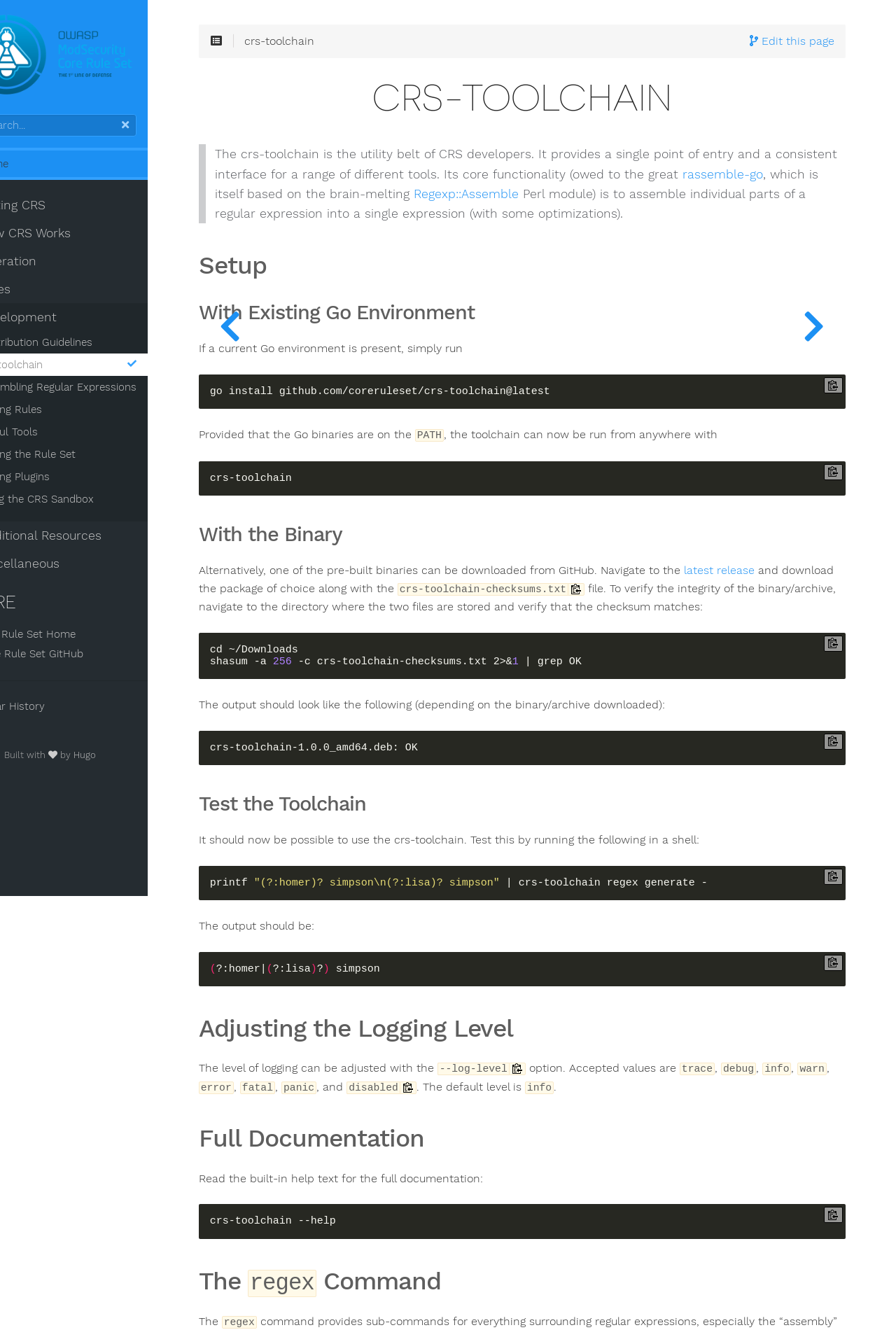Identify the bounding box coordinates of the clickable region to carry out the given instruction: "Search for something".

[0.013, 0.092, 0.221, 0.108]